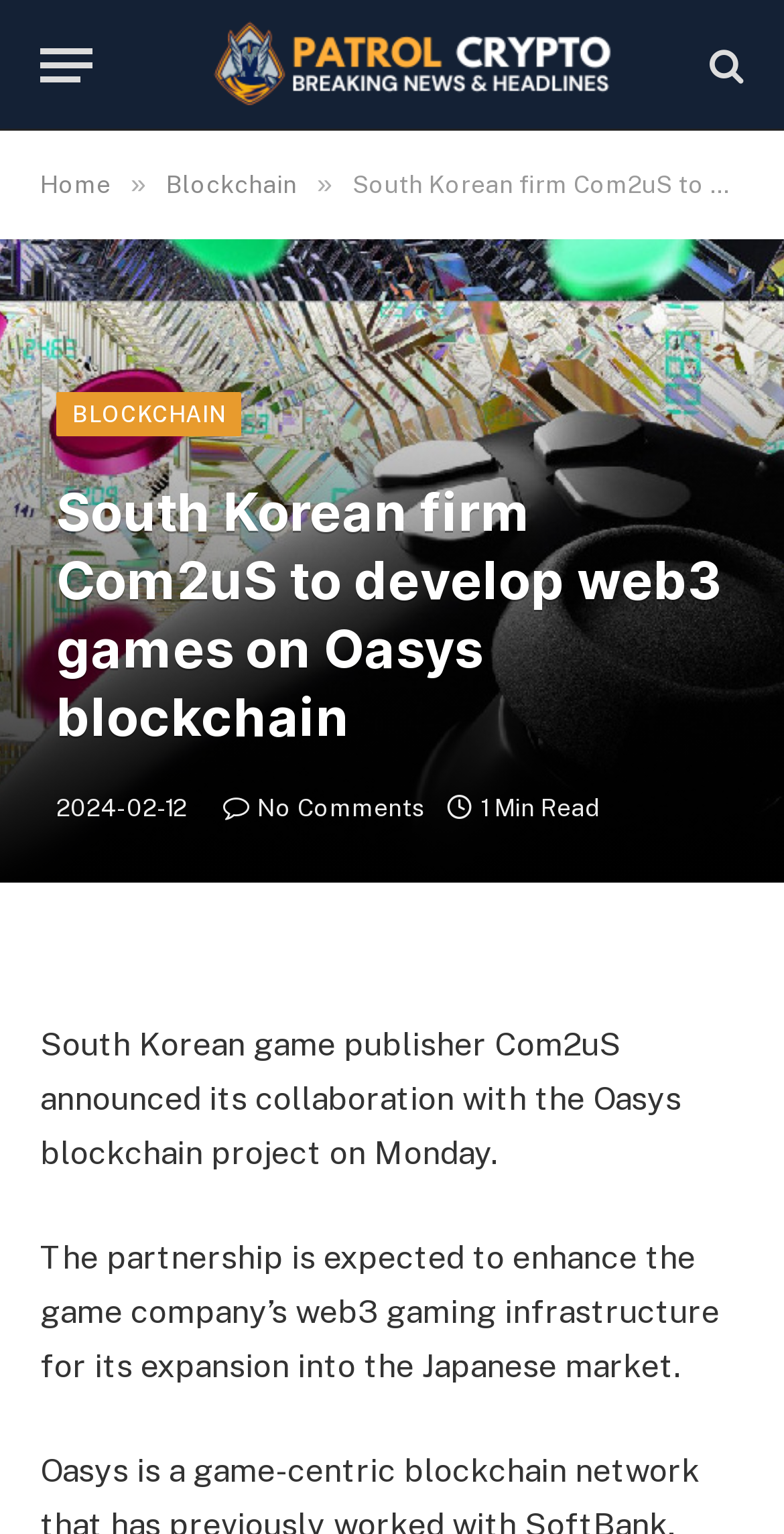Could you locate the bounding box coordinates for the section that should be clicked to accomplish this task: "Download the audio file".

None